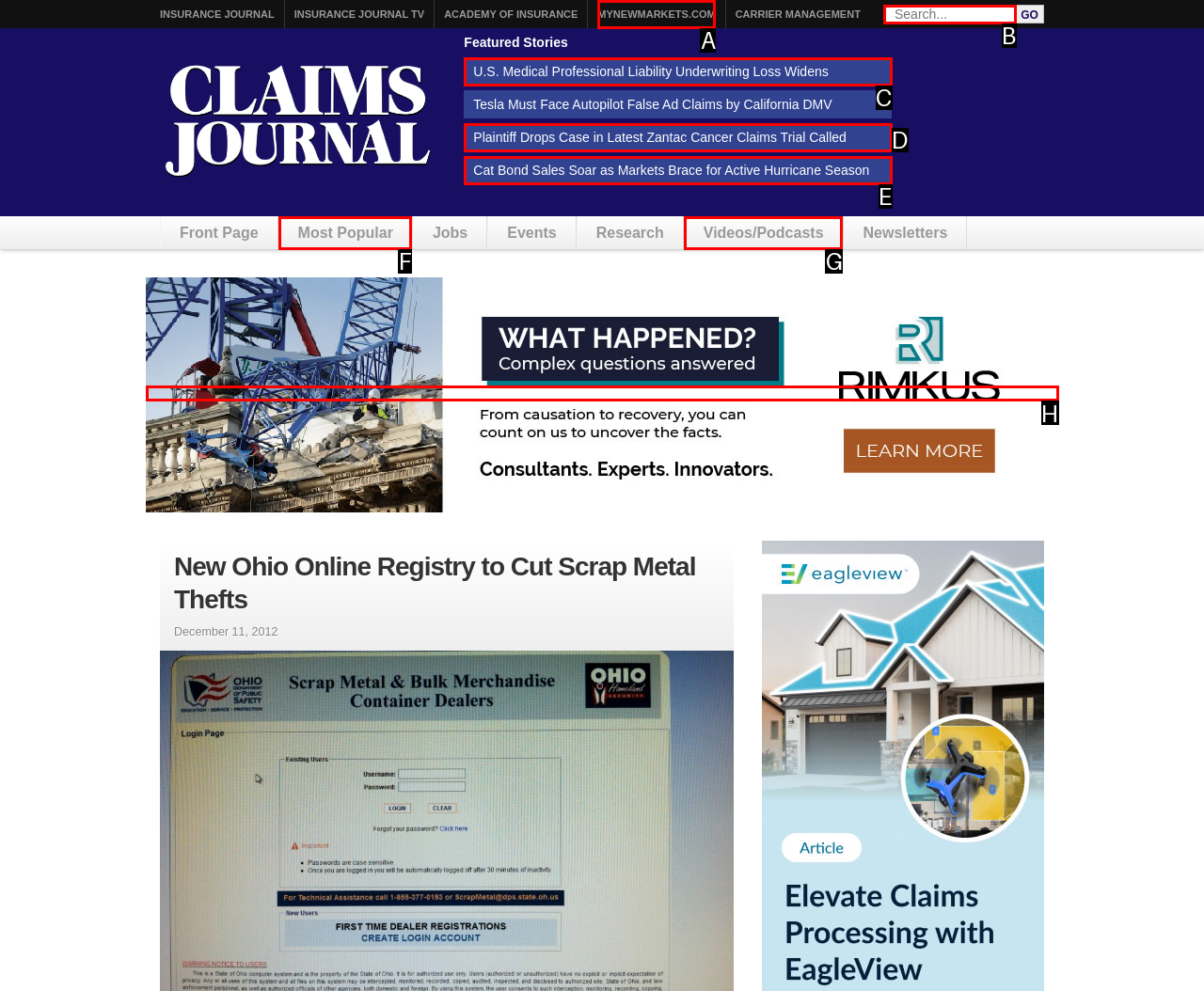Tell me which one HTML element I should click to complete the following task: Search for something Answer with the option's letter from the given choices directly.

B